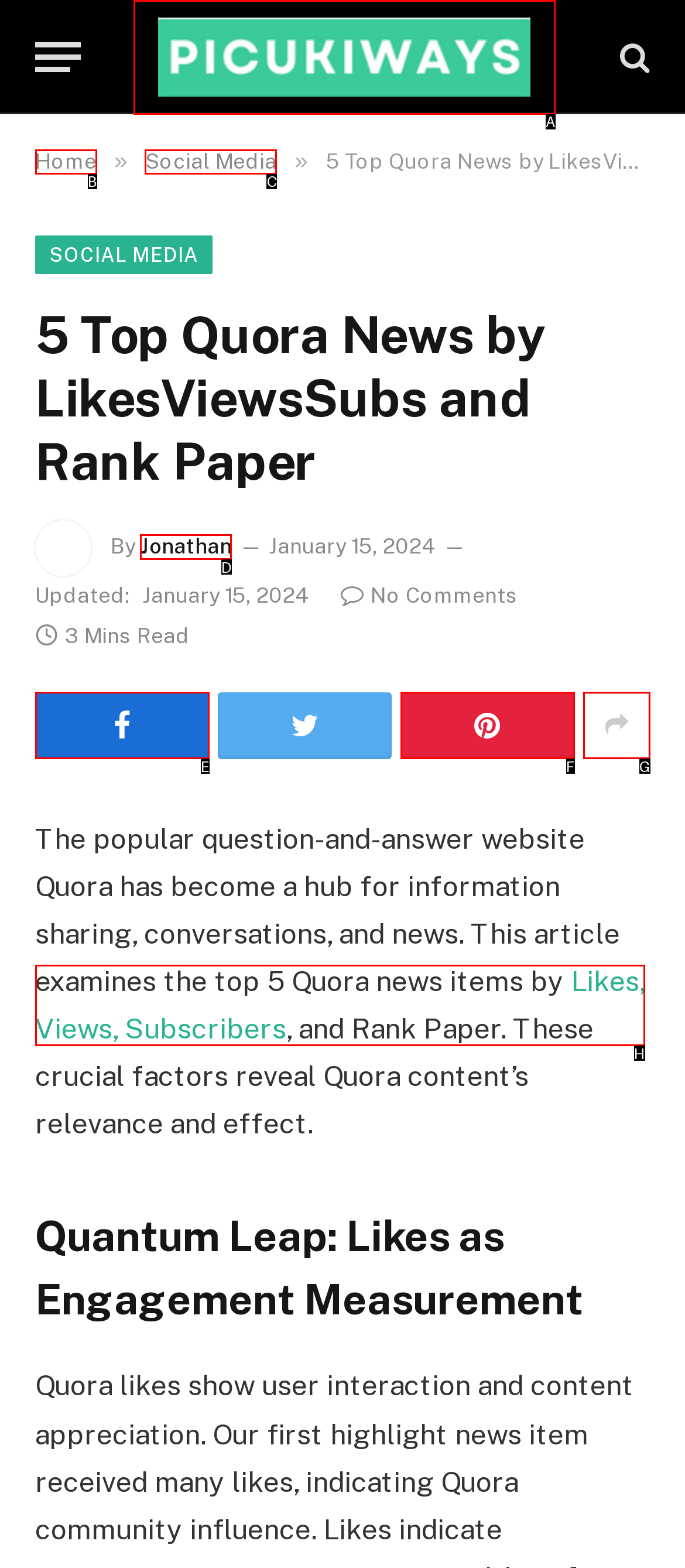Indicate which UI element needs to be clicked to fulfill the task: Read the article by Jonathan
Answer with the letter of the chosen option from the available choices directly.

D